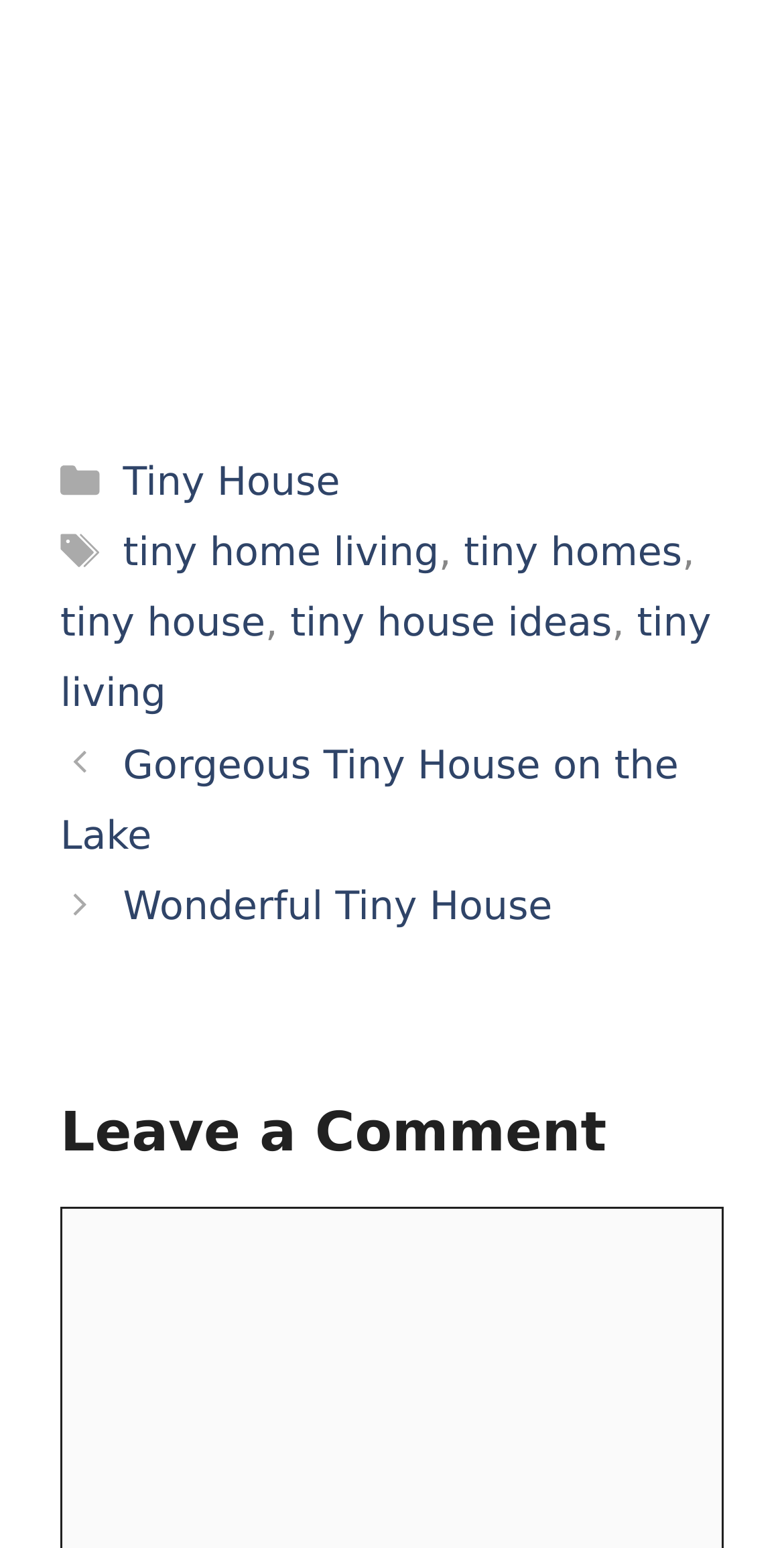What is the purpose of the section below the posts?
Examine the image and give a concise answer in one word or a short phrase.

Leave a Comment